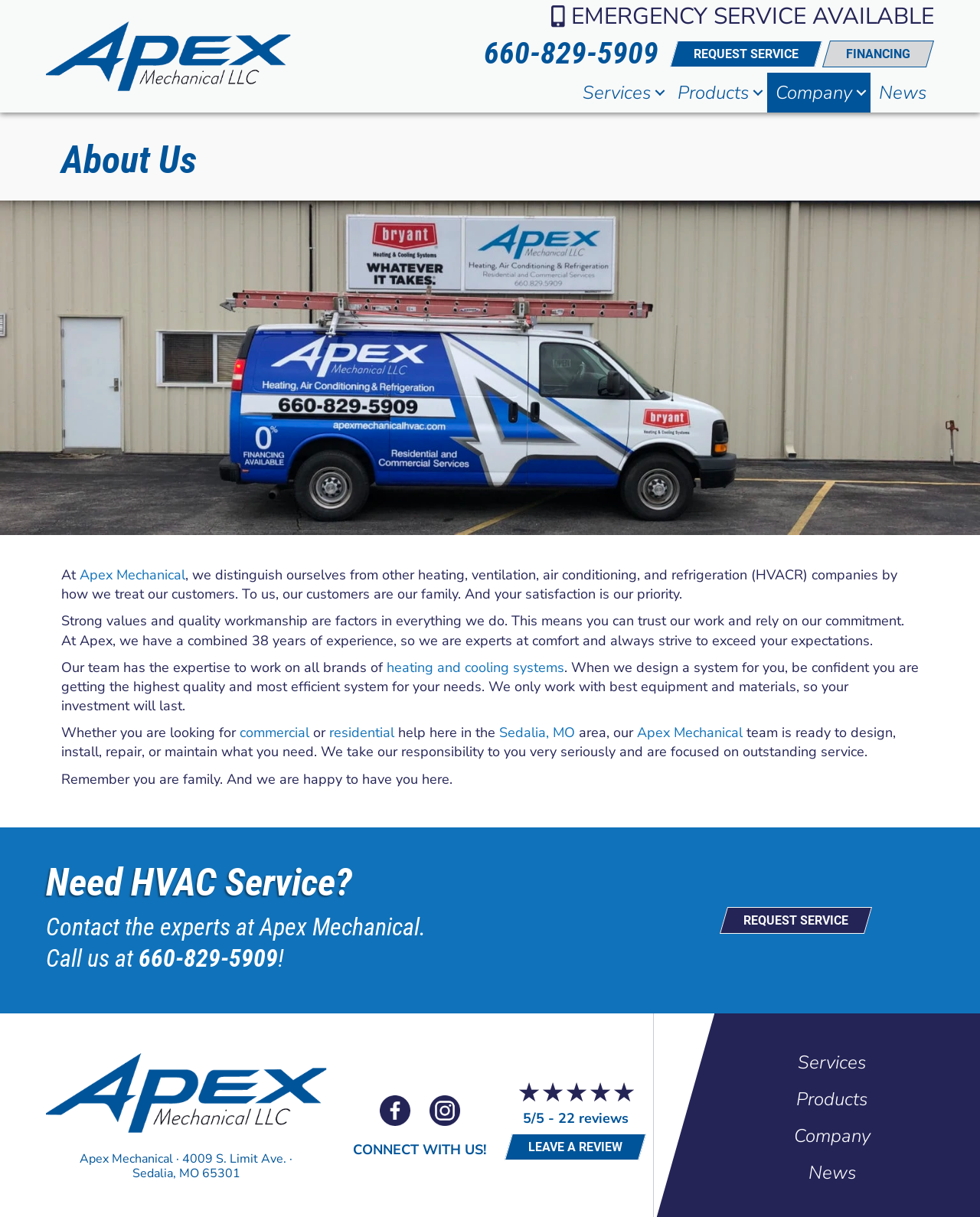Please identify the bounding box coordinates of the area I need to click to accomplish the following instruction: "Visit the 'Services' page".

[0.587, 0.06, 0.683, 0.093]